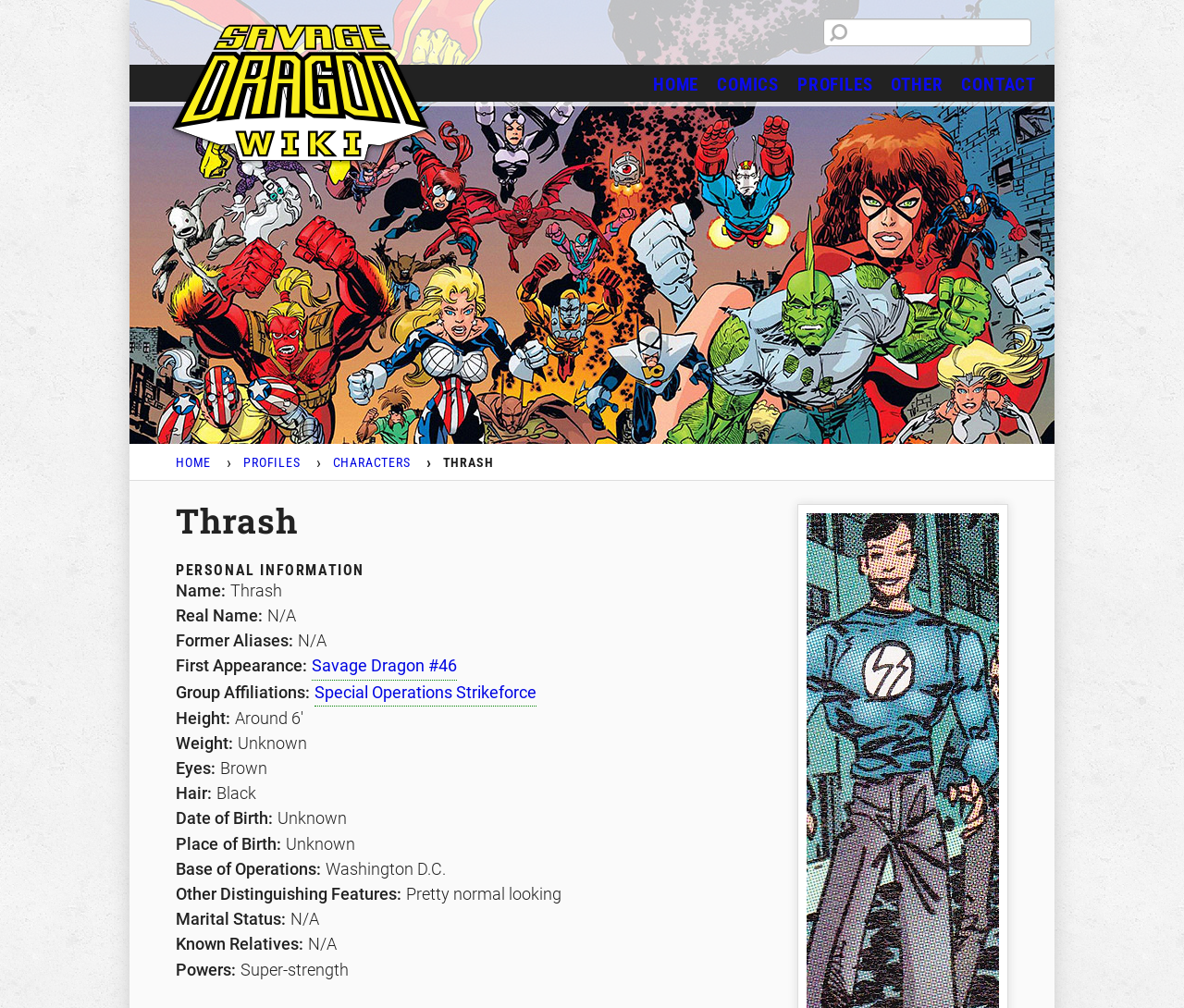Identify the bounding box for the described UI element. Provide the coordinates in (top-left x, top-left y, bottom-right x, bottom-right y) format with values ranging from 0 to 1: Special Operations Strikeforce

[0.266, 0.675, 0.453, 0.701]